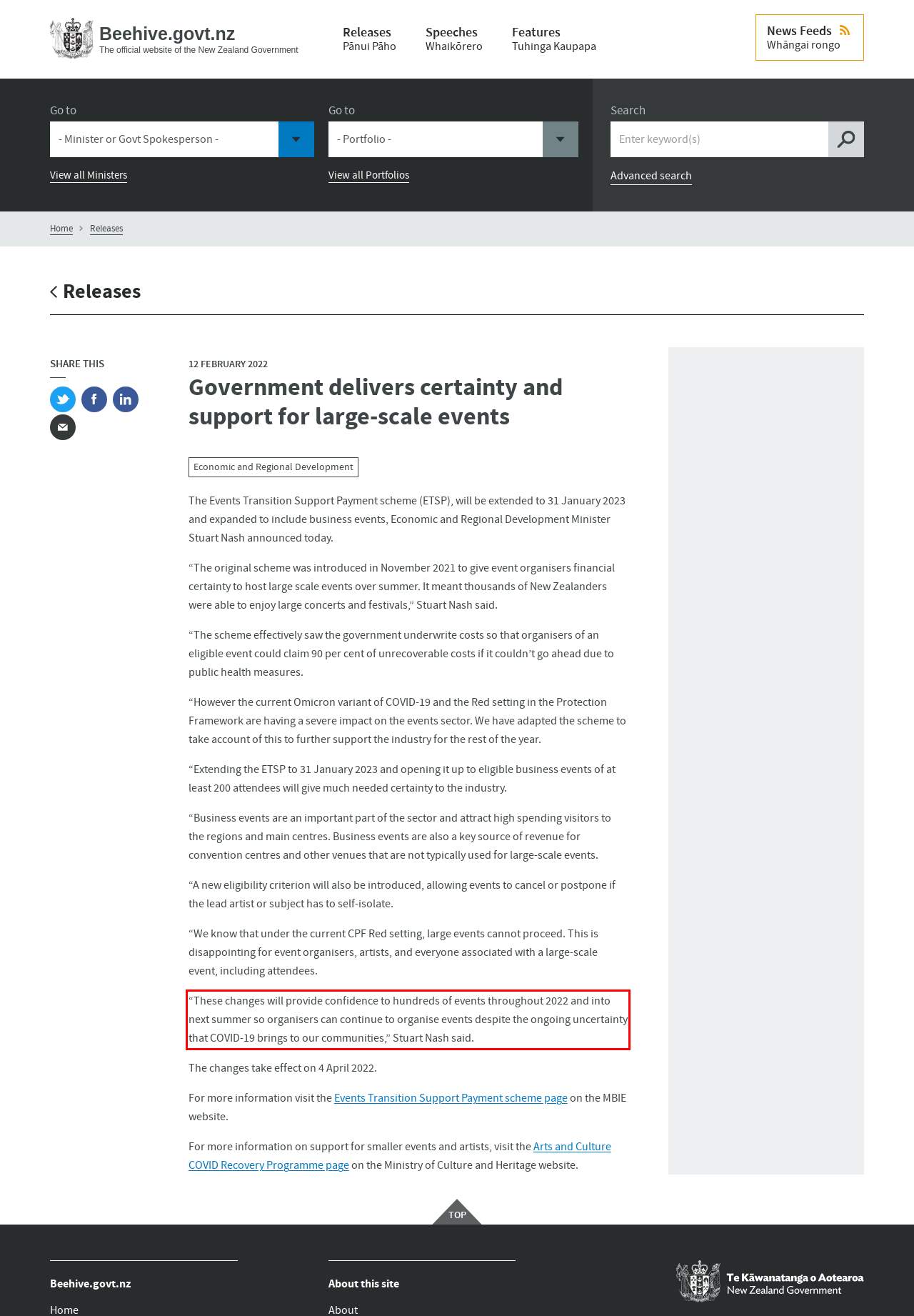You have a webpage screenshot with a red rectangle surrounding a UI element. Extract the text content from within this red bounding box.

“These changes will provide confidence to hundreds of events throughout 2022 and into next summer so organisers can continue to organise events despite the ongoing uncertainty that COVID-19 brings to our communities,” Stuart Nash said.